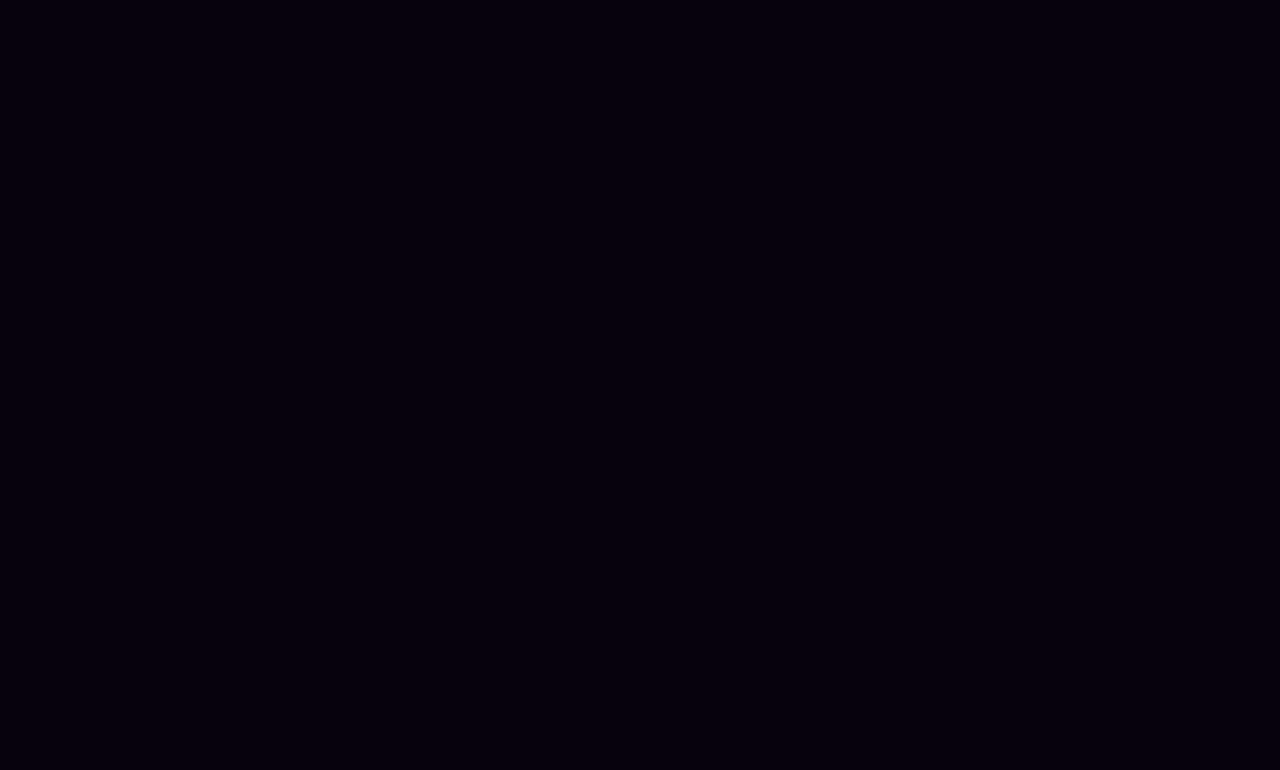Identify the bounding box coordinates for the element that needs to be clicked to fulfill this instruction: "Read the article about mutually helpful dating". Provide the coordinates in the format of four float numbers between 0 and 1: [left, top, right, bottom].

[0.0, 0.122, 0.983, 0.197]